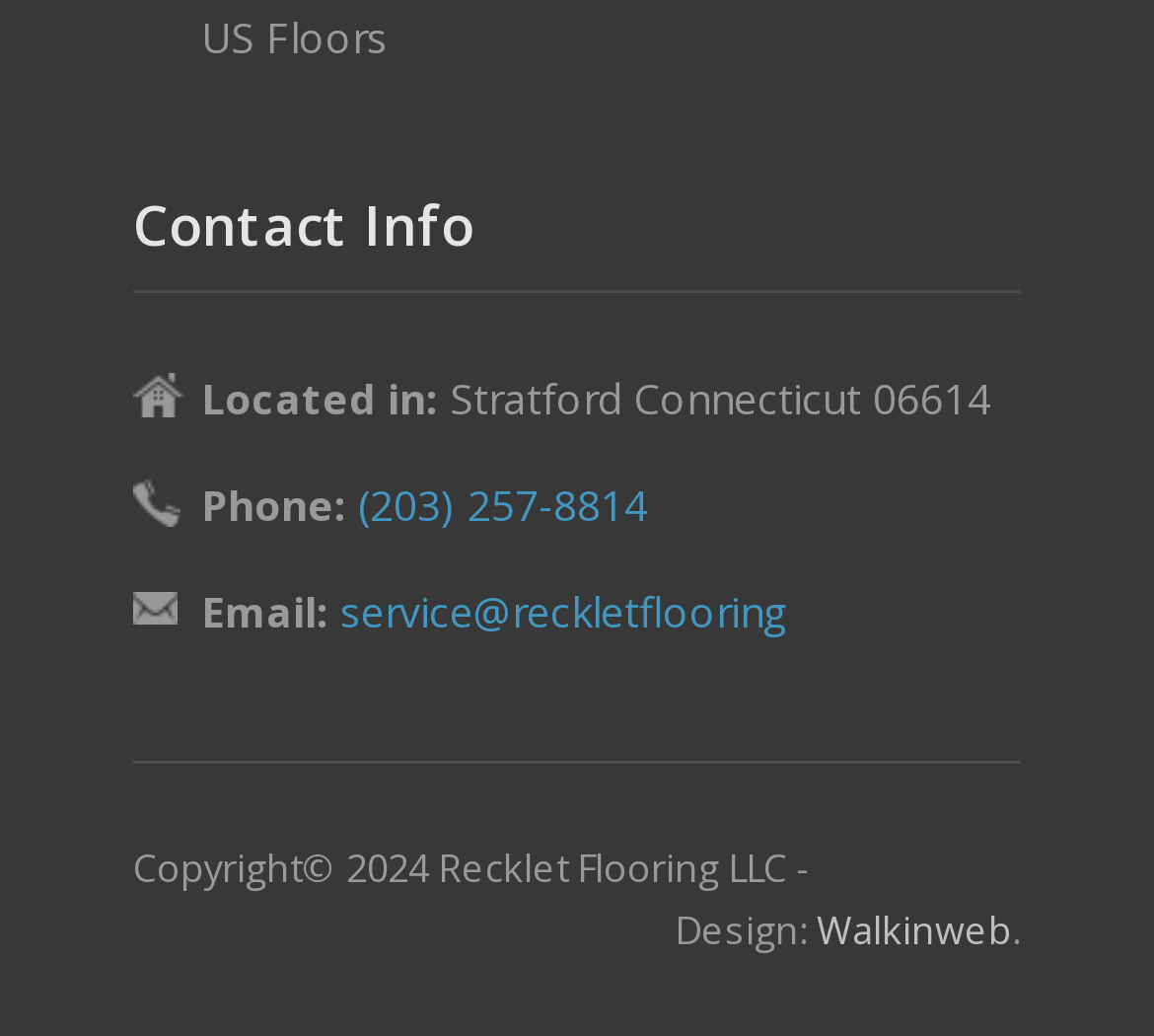What is the email address?
Provide a detailed answer to the question using information from the image.

The email address is 'service@reckletflooring' which is mentioned under the 'Email:' label and is a clickable link.